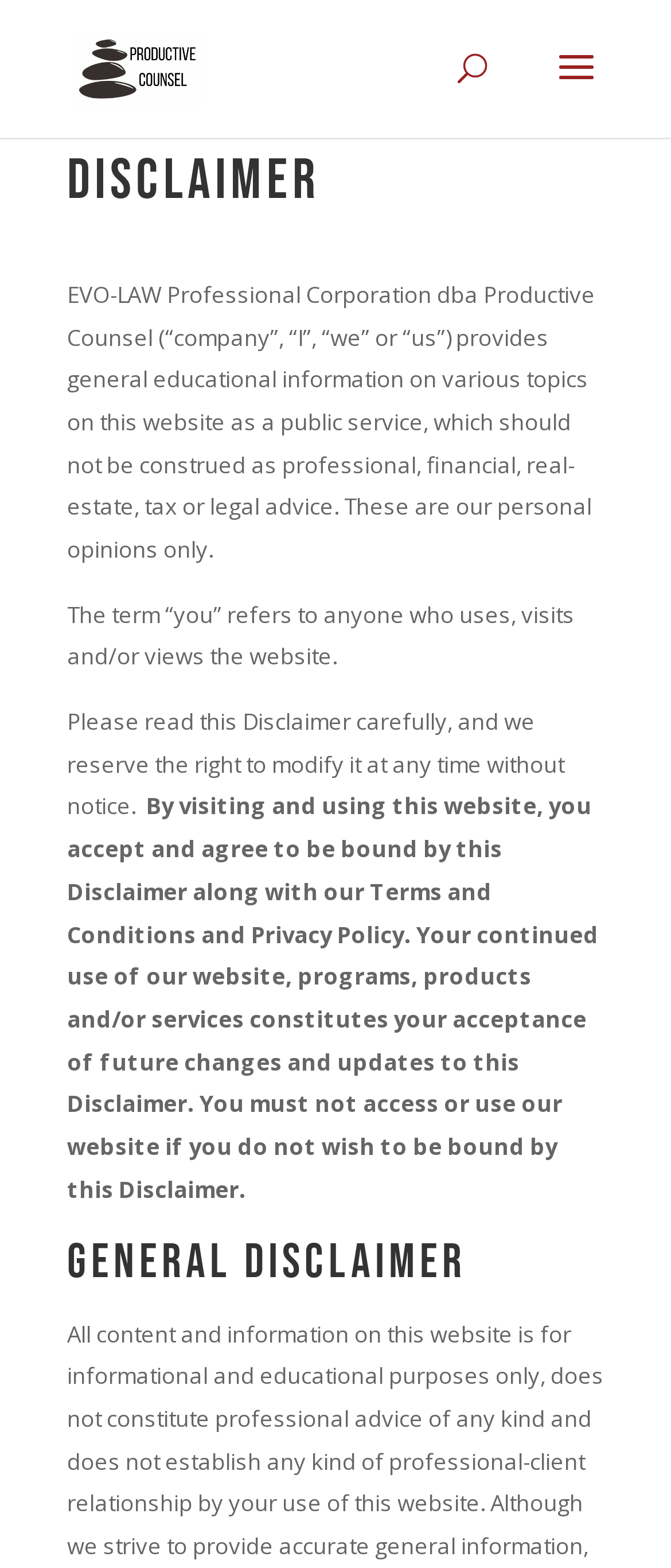What does the term 'you' refer to?
Please give a detailed answer to the question using the information shown in the image.

The definition of 'you' can be found in the disclaimer text, where it is stated that 'The term “you” refers to anyone who uses, visits and/or views the website'.